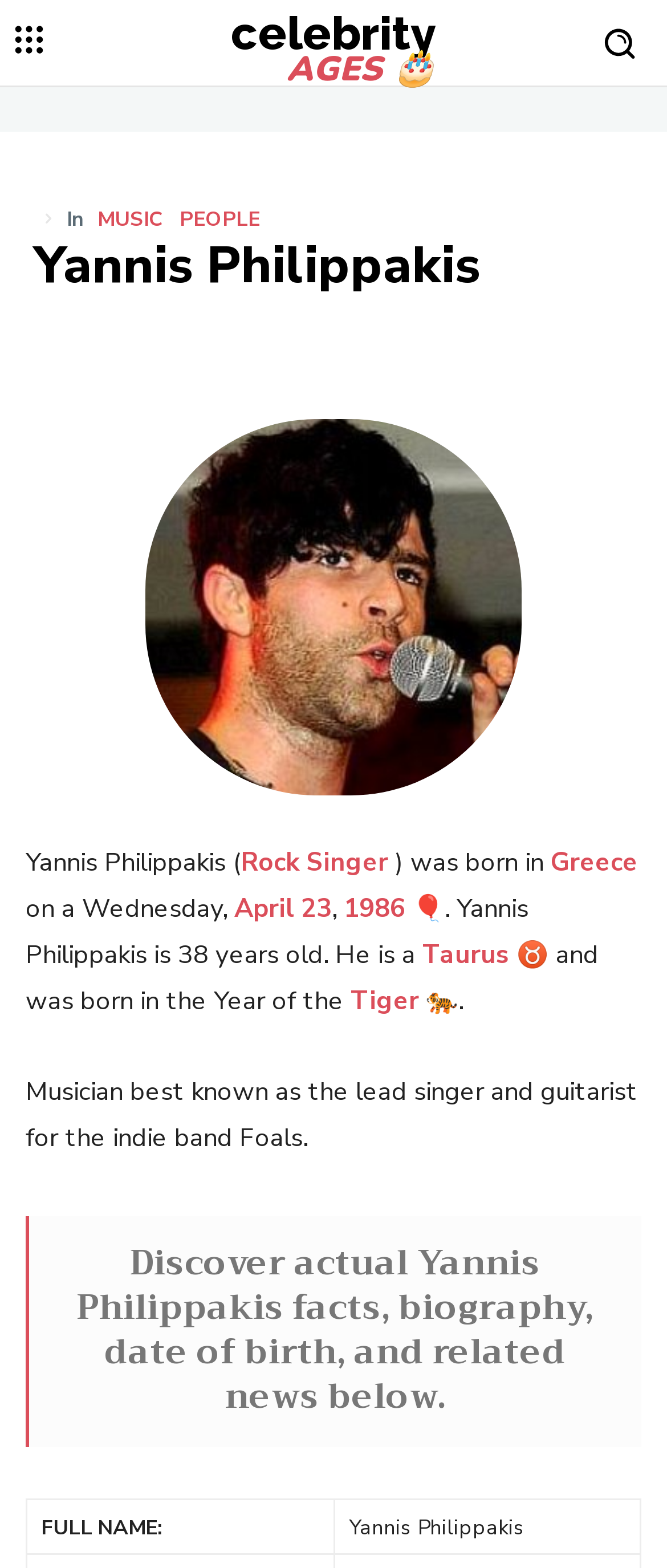Find the bounding box of the element with the following description: "1986". The coordinates must be four float numbers between 0 and 1, formatted as [left, top, right, bottom].

[0.515, 0.568, 0.608, 0.59]